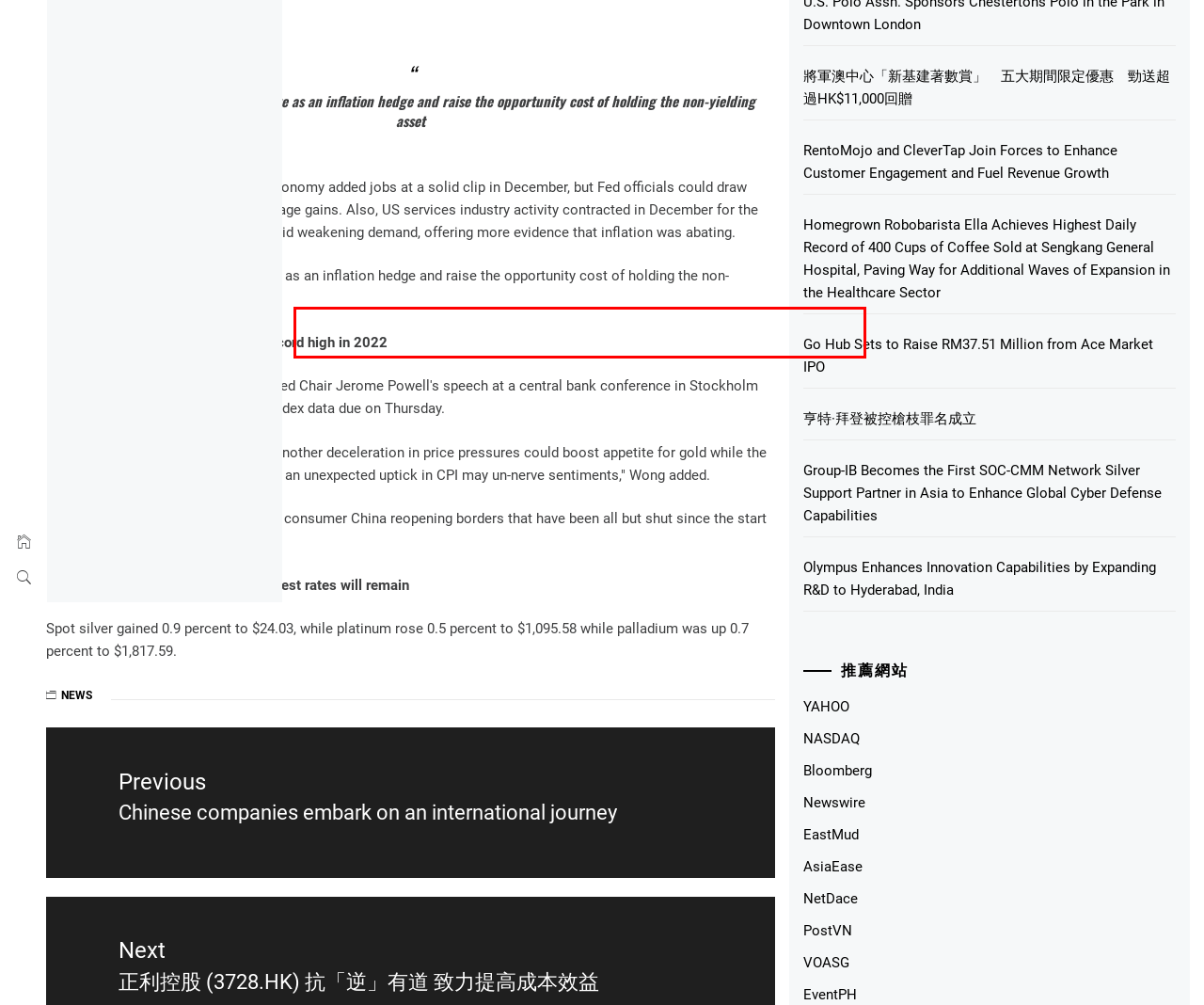Identify the text inside the red bounding box on the provided webpage screenshot by performing OCR.

Higher interest rates dim gold's allure as an inflation hedge and raise the opportunity cost of holding the non-yielding asset.